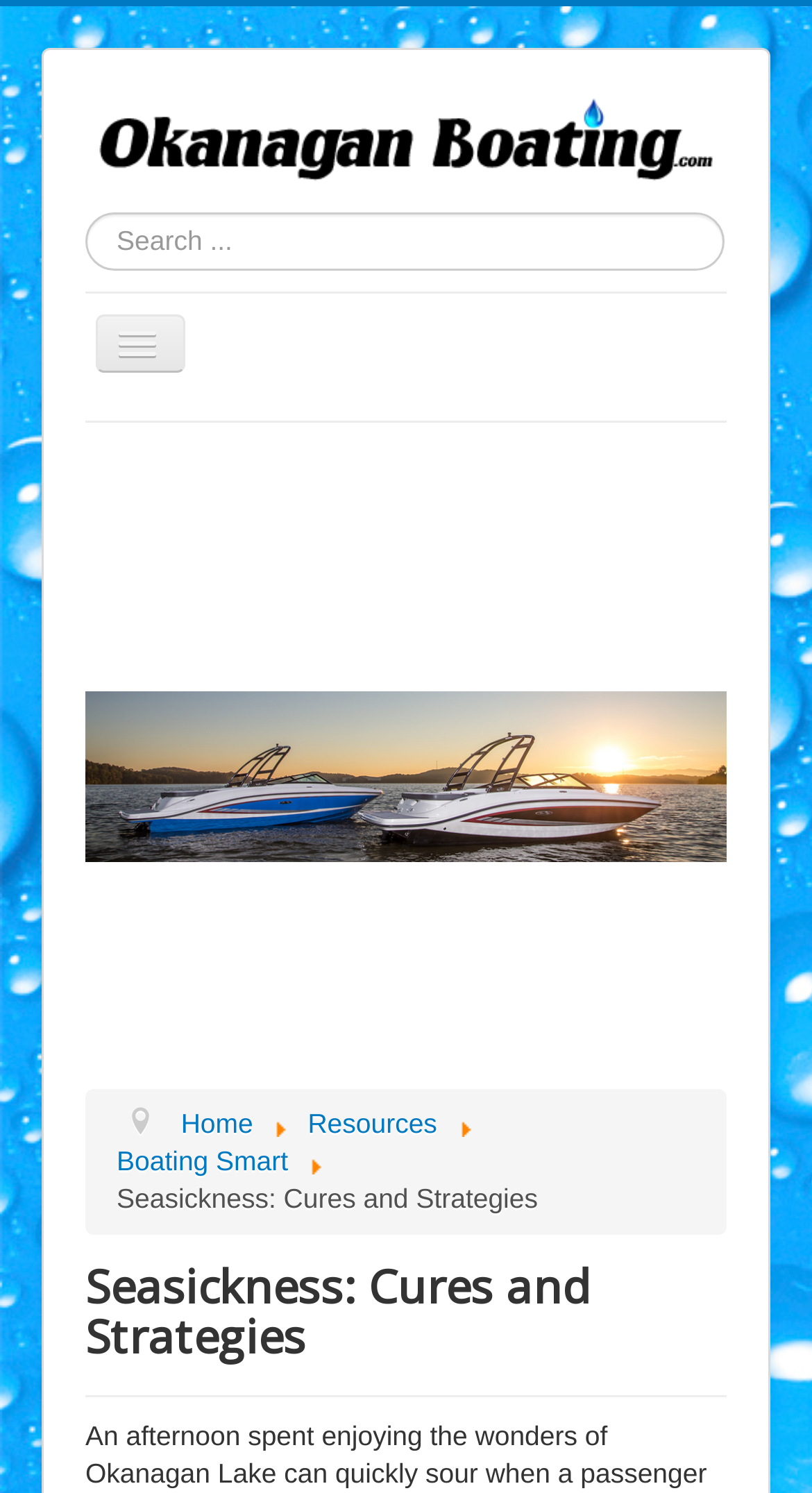Please mark the clickable region by giving the bounding box coordinates needed to complete this instruction: "Read about Seasickness: Cures and Strategies".

[0.105, 0.844, 0.895, 0.911]